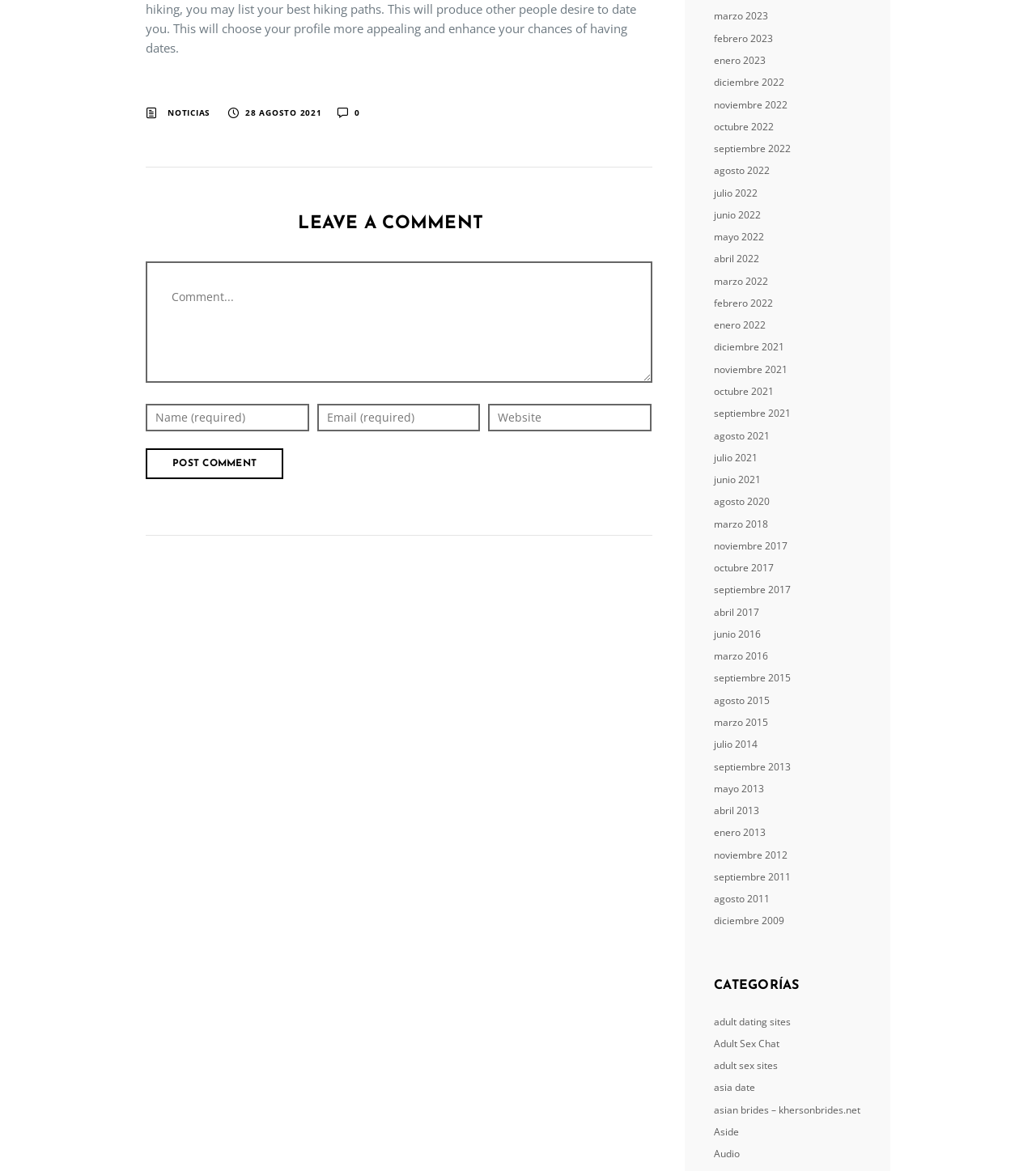Use a single word or phrase to answer the question:
How many links are there in the webpage?

Many